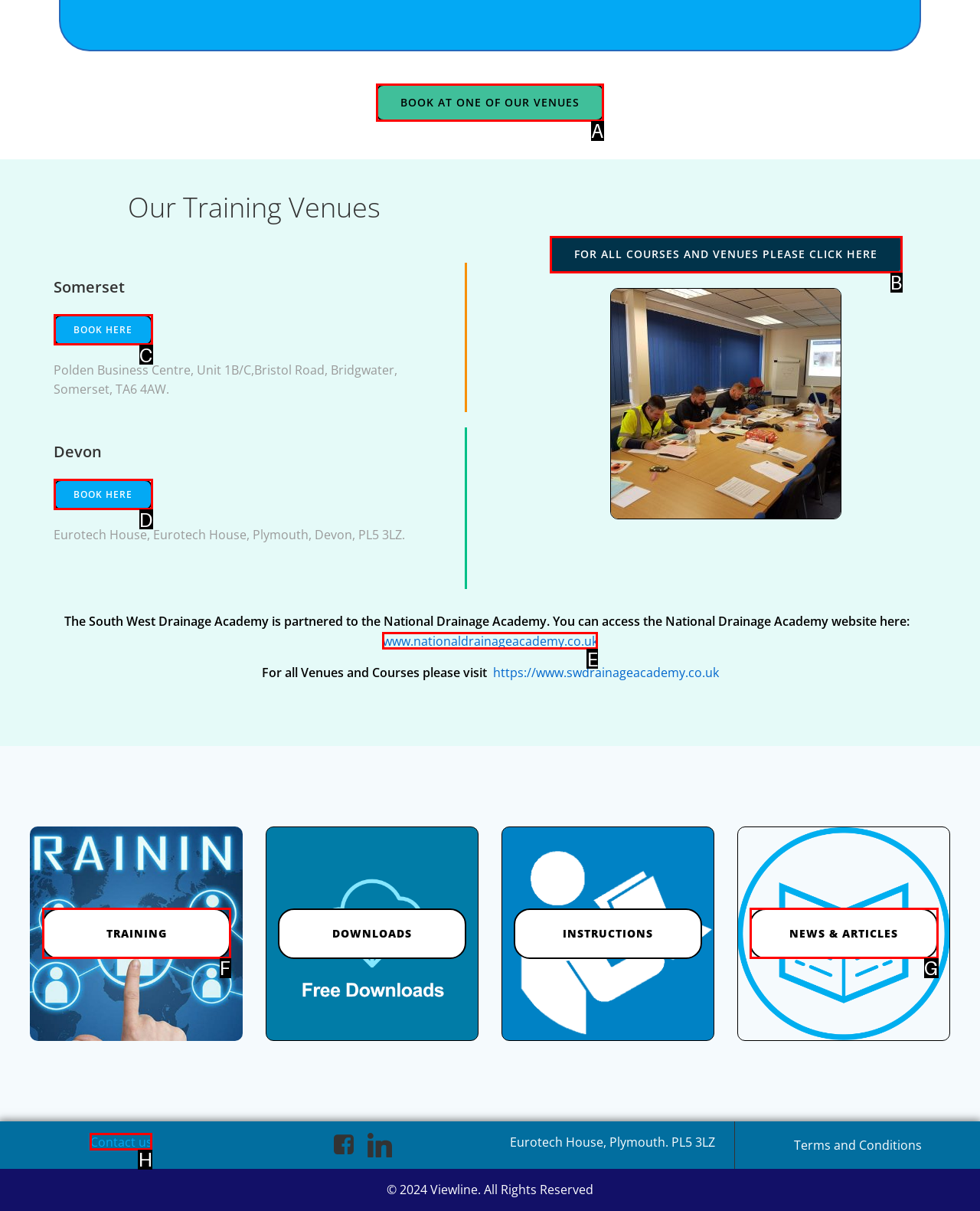Tell me which one HTML element I should click to complete this task: Book at one of our venues Answer with the option's letter from the given choices directly.

A